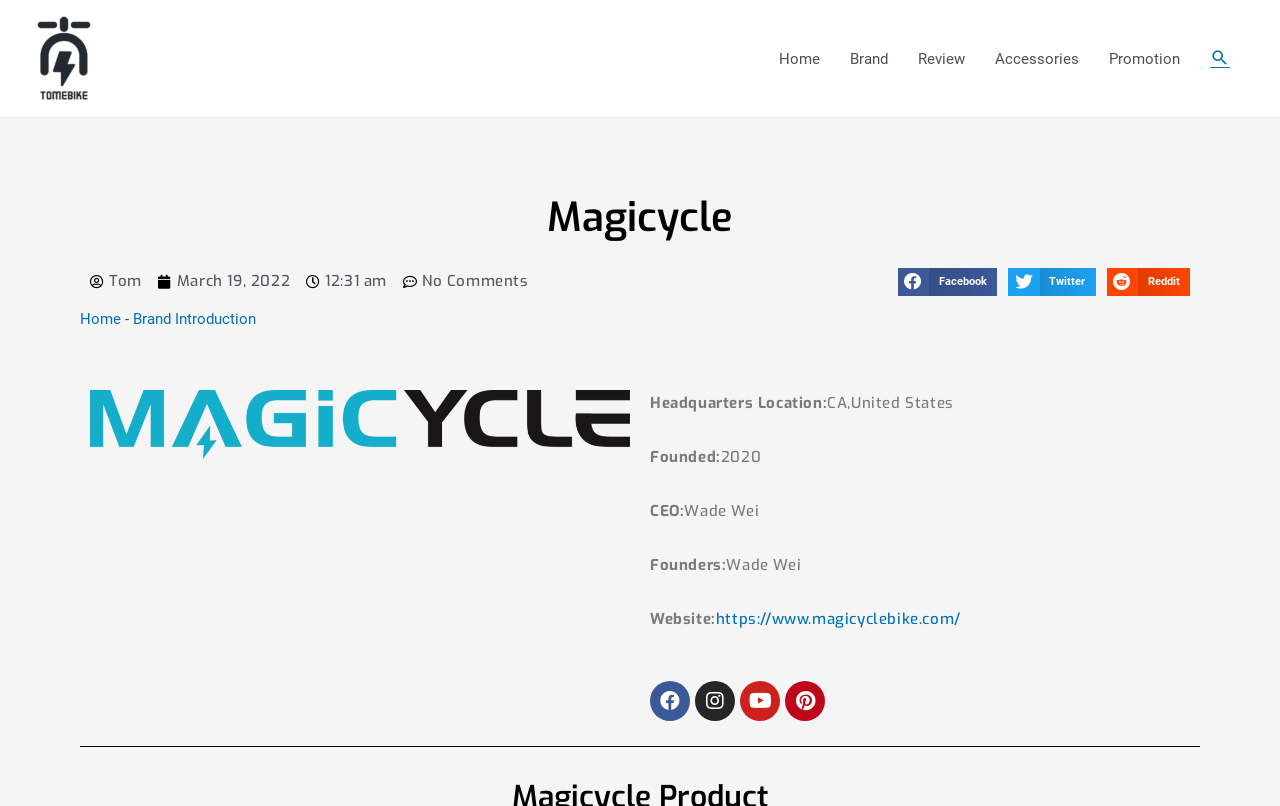Refer to the image and provide an in-depth answer to the question:
What is the name of the CEO?

The name of the CEO is mentioned in the static text element 'Wade Wei' which is below the 'CEO:' label.